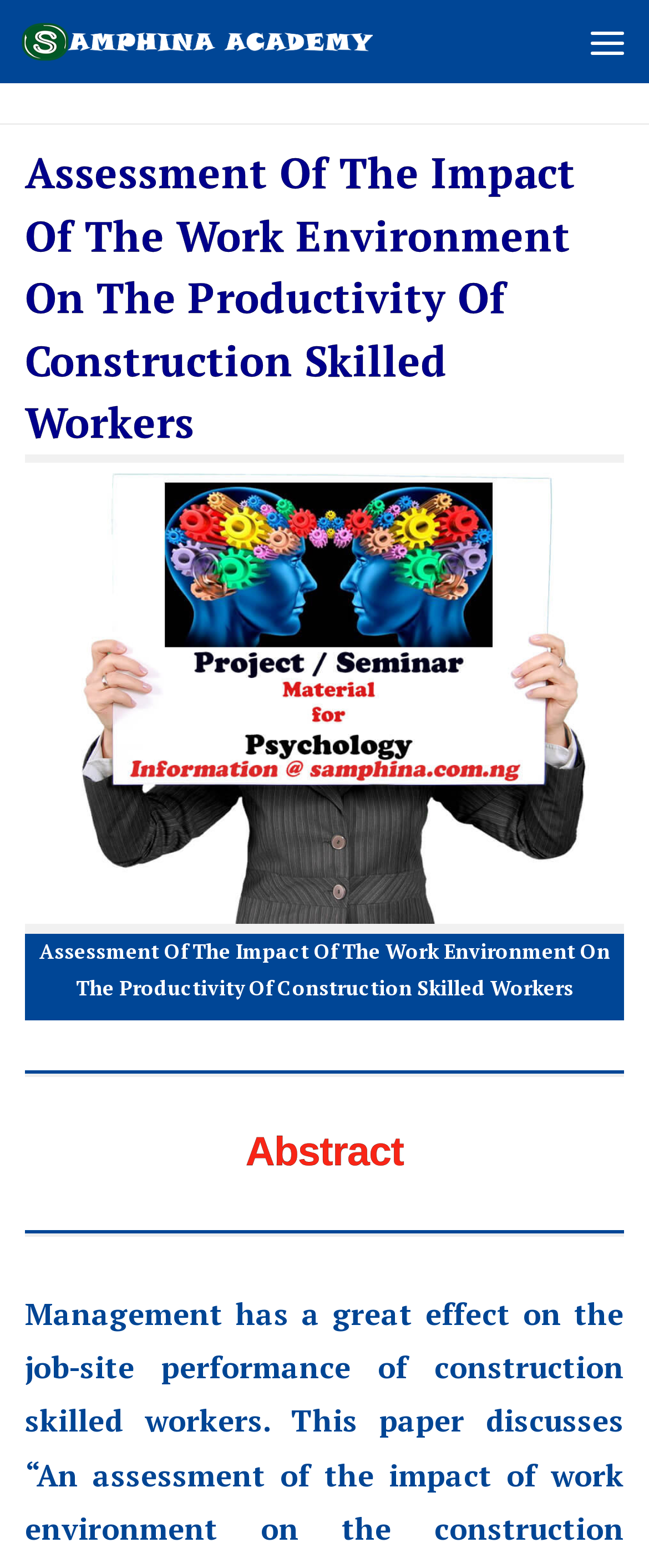Extract the bounding box coordinates for the HTML element that matches this description: "title="Menu"". The coordinates should be four float numbers between 0 and 1, i.e., [left, top, right, bottom].

[0.872, 0.0, 1.0, 0.053]